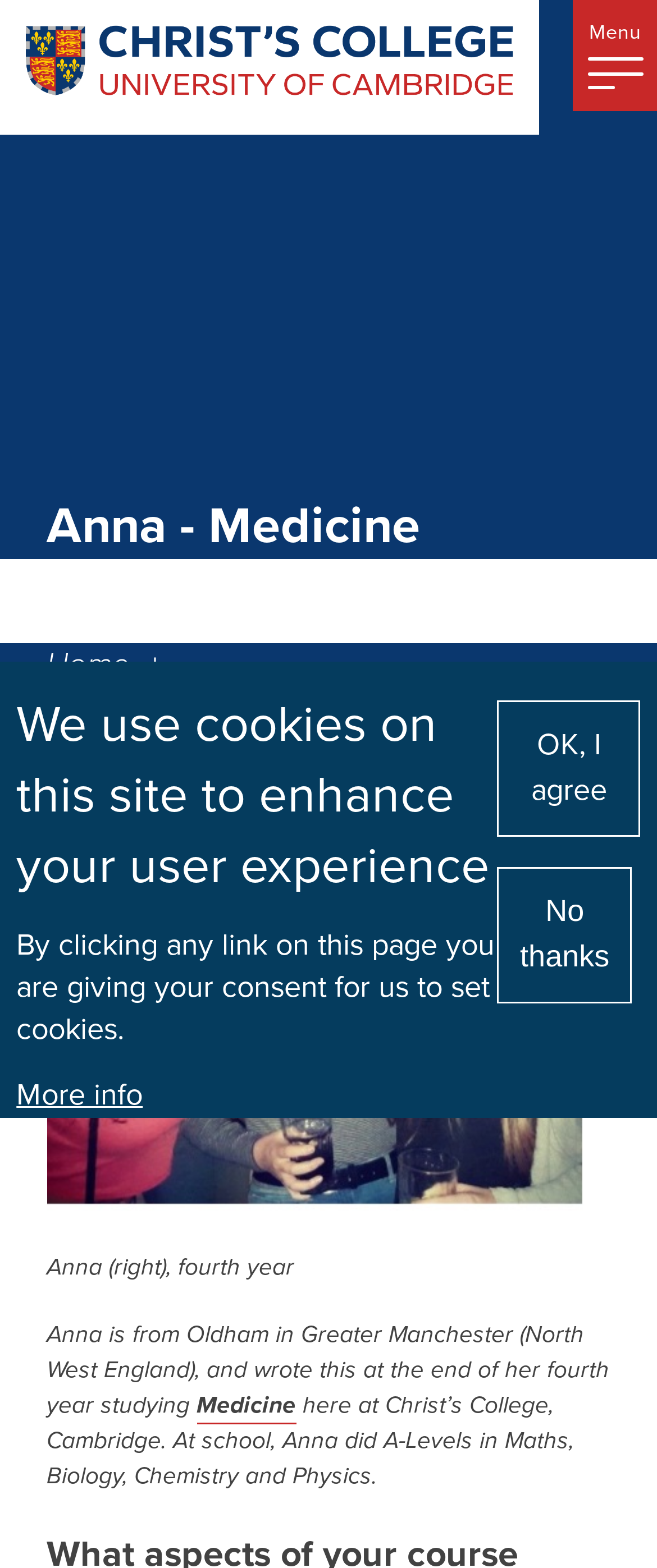Present a detailed account of what is displayed on the webpage.

The webpage is about Anna, a student of Medicine at Christ's College, Cambridge. At the top left corner, there is a link to skip to the main content, and next to it, a logo of the college. On the top right corner, there is a menu button. 

Below the logo, there is a heading that displays Anna's name and her field of study. Next to it, there is a heading that says "Home". 

Below the "Home" heading, there is a figure that takes up most of the width of the page. The figure contains an image of Anna with two friends, and a caption that describes the image. The caption also mentions that Anna is from Oldham in Greater Manchester and is in her fourth year of studying Medicine at Christ's College, Cambridge.

Below the figure, there is a block of text that describes Anna's background, including the A-Levels she took at school. There is also a link to the Medicine department within this block of text.

At the bottom of the page, there is a cookie consent dialog box that is not currently in focus. The dialog box explains that the site uses cookies to enhance the user experience and provides options to agree or disagree with the use of cookies.